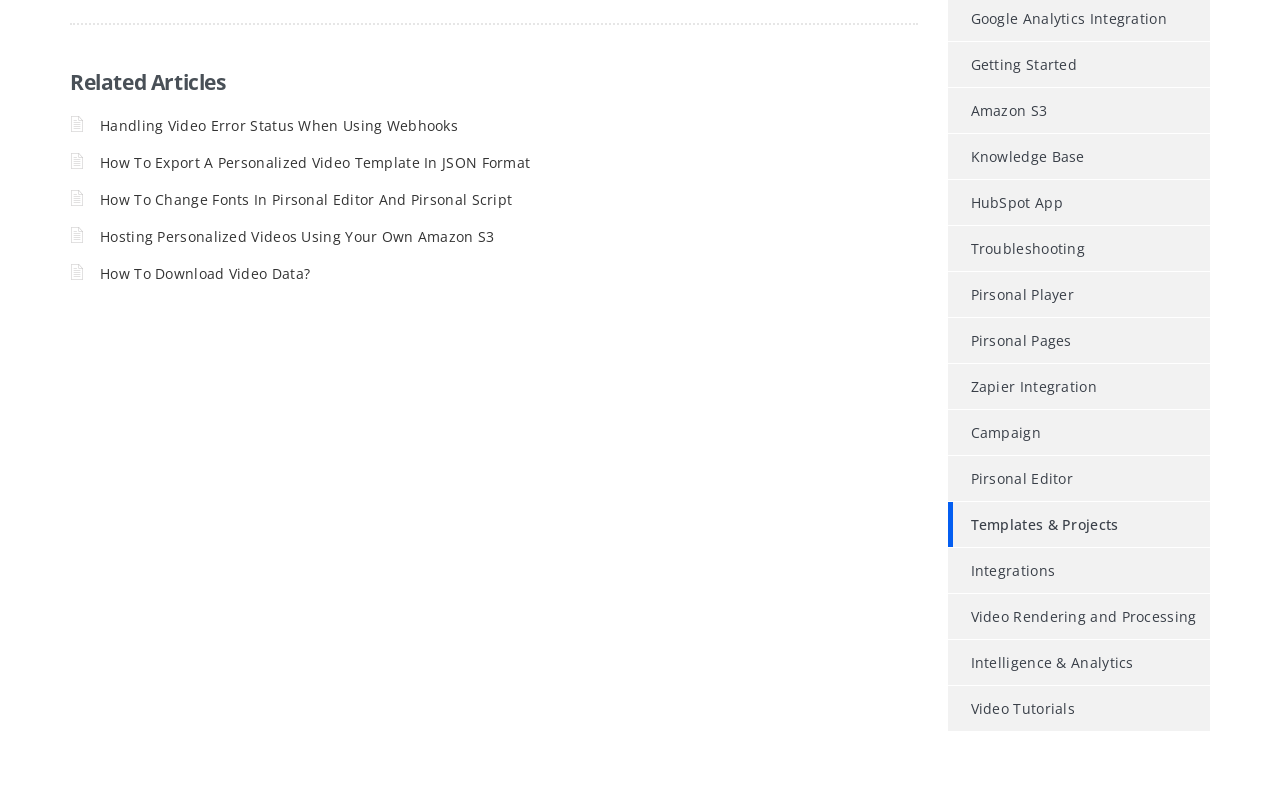Provide a one-word or brief phrase answer to the question:
What is the position of the link 'Knowledge Base'?

Top-right